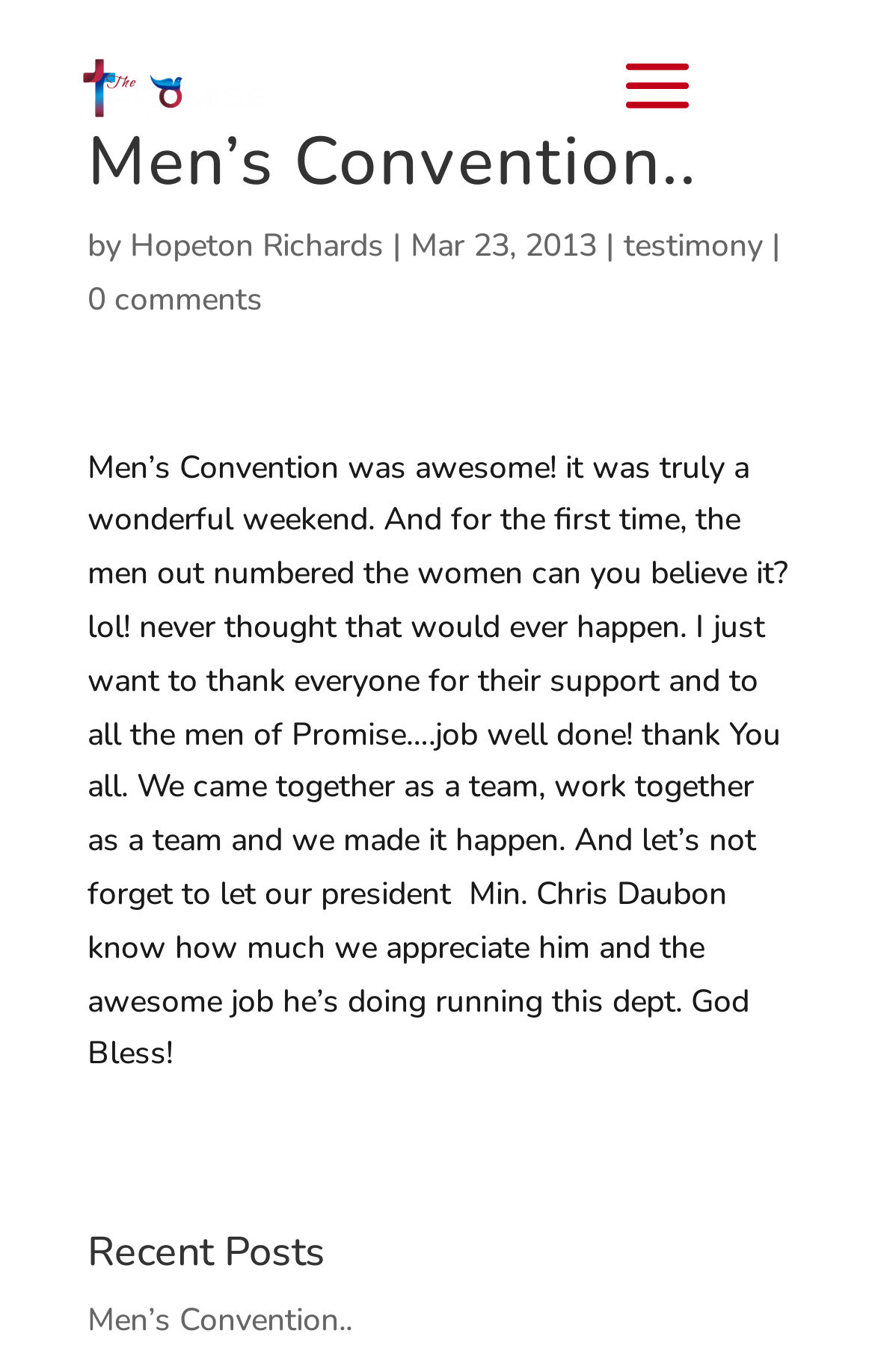Reply to the question with a single word or phrase:
What is the sentiment of the article about Men’s Convention?

Positive